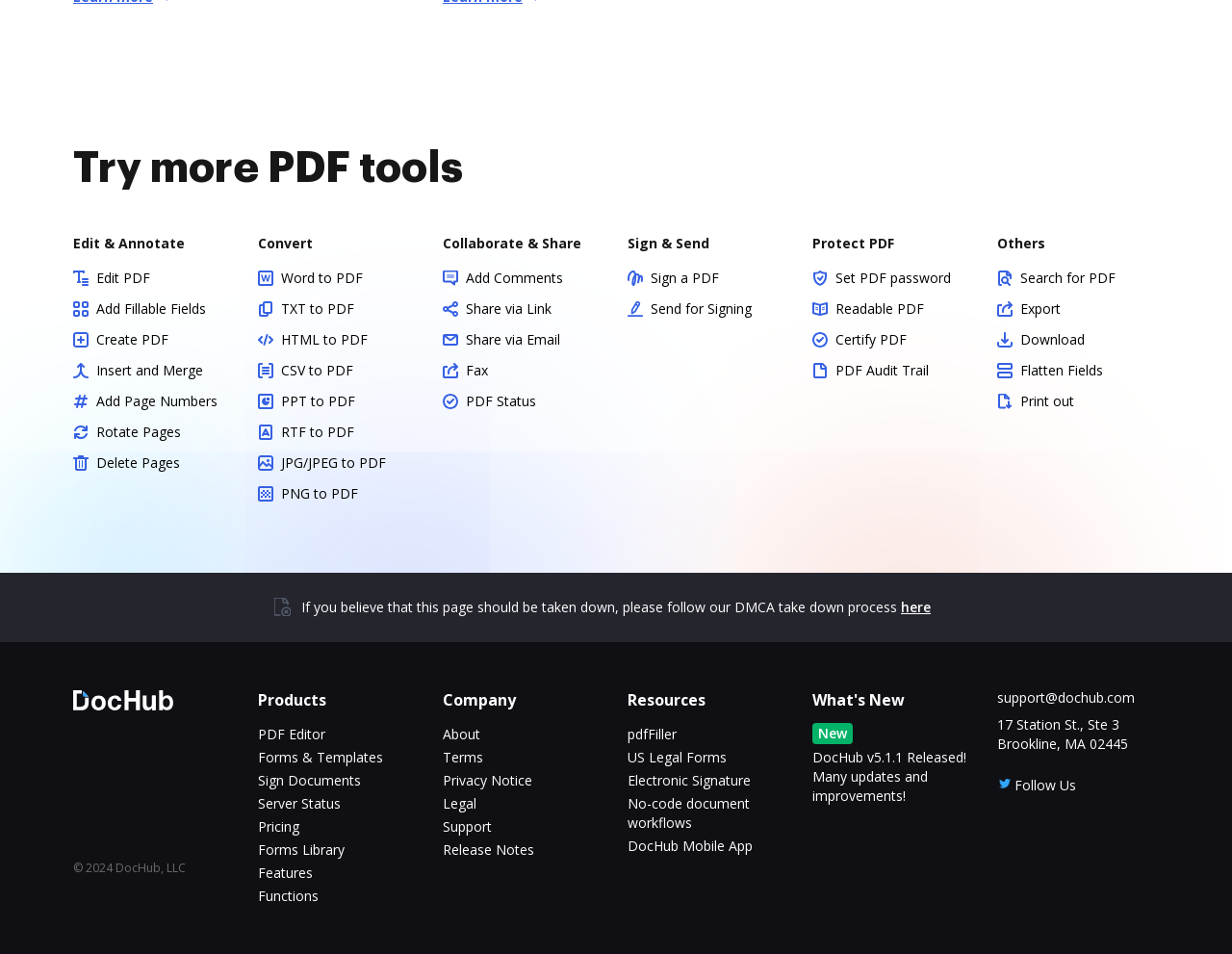Please give a one-word or short phrase response to the following question: 
What is the main function of the webpage?

PDF tools